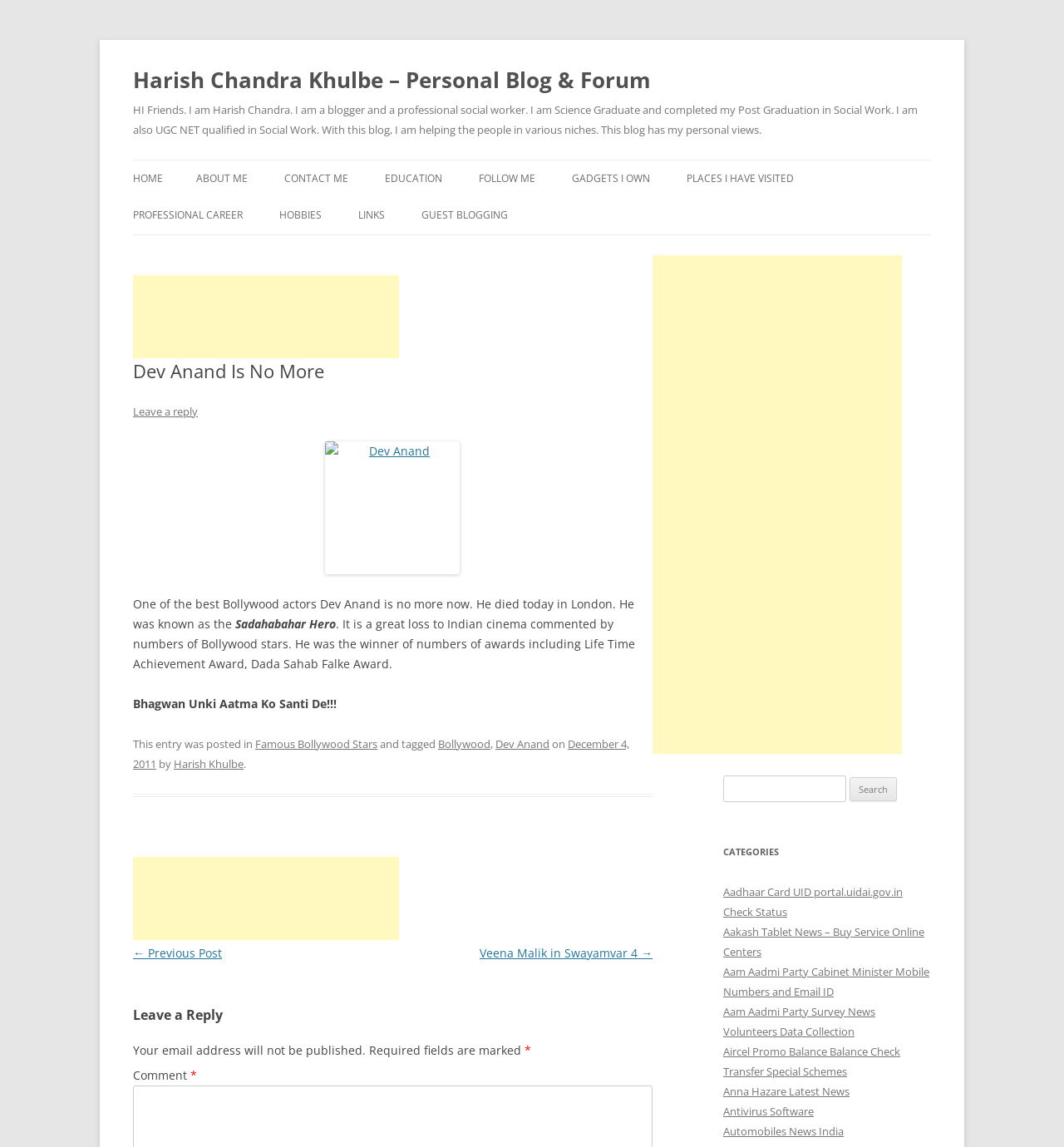Describe all visible elements and their arrangement on the webpage.

This webpage is a personal blog and forum owned by Harish Chandra Khulbe, a blogger and social worker. At the top, there is a heading with the blog's title and a link to the homepage. Below it, there is a brief introduction about the blogger. 

On the top navigation bar, there are several links to different sections of the blog, including 'HOME', 'ABOUT ME', 'CONTACT ME', 'EDUCATION', 'FOLLOW ME', 'GADGETS I OWN', 'PLACES I HAVE VISITED', 'PROFESSIONAL CAREER', 'HOBBIES', 'LINKS', and 'GUEST BLOGGING'.

The main content of the webpage is an article titled 'Dev Anand Is No More', which is a tribute to the late Bollywood actor Dev Anand. The article includes a heading, a link to leave a reply, and several paragraphs of text describing Dev Anand's life and career. There is also an image of Dev Anand on the right side of the article.

Below the article, there is a footer section with links to categories, tags, and the date of the post. There are also two advertisements, one above and one below the footer section.

On the right side of the webpage, there is a search bar and a list of categories, including 'Aadhaar Card UID portal.uidai.gov.in Check Status', 'Aakash Tablet News – Buy Service Online Centers', and several others.

At the bottom of the webpage, there is a section for leaving a reply, with a text box and a search button.